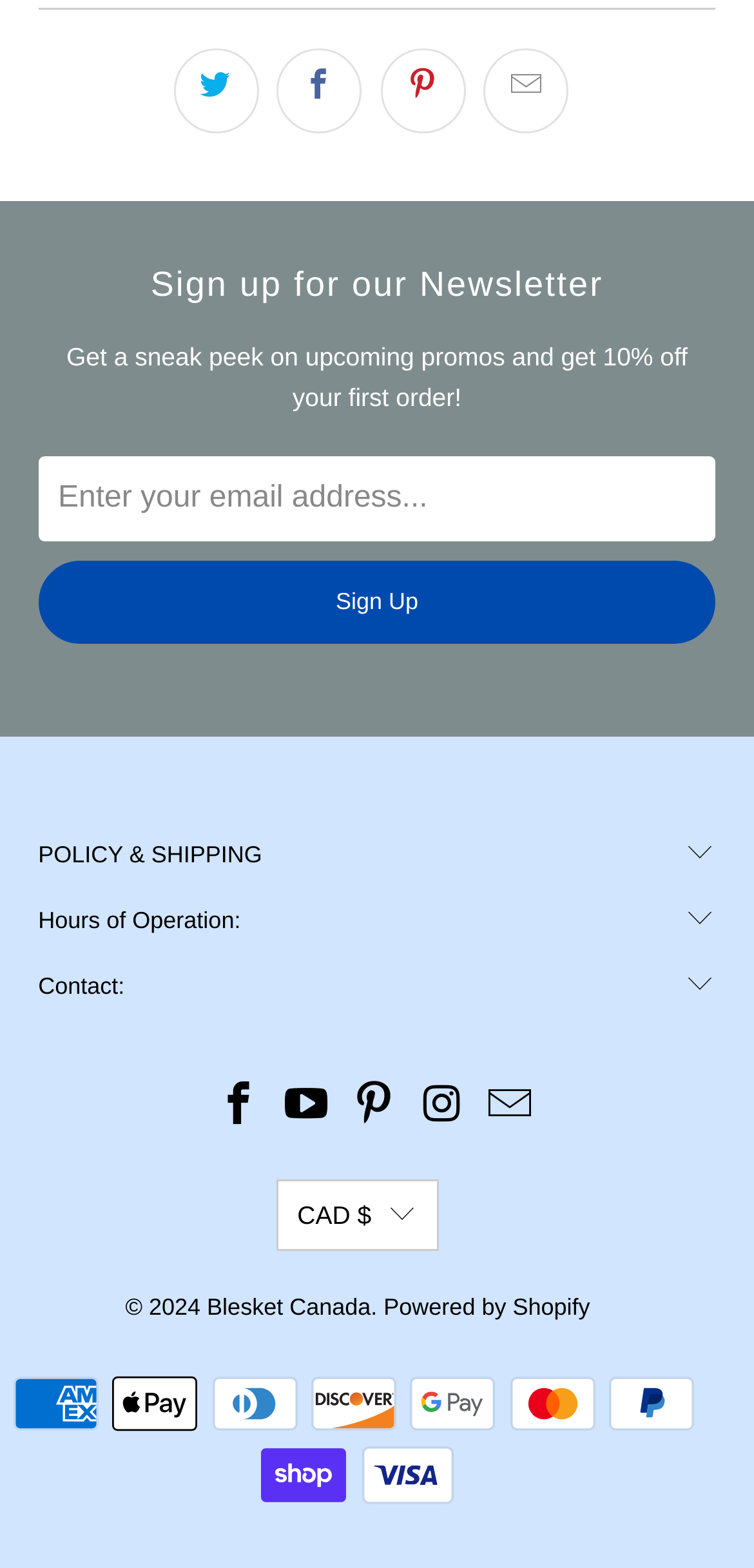Please predict the bounding box coordinates (top-left x, top-left y, bottom-right x, bottom-right y) for the UI element in the screenshot that fits the description: title="Email Blesket Canada"

[0.639, 0.683, 0.715, 0.729]